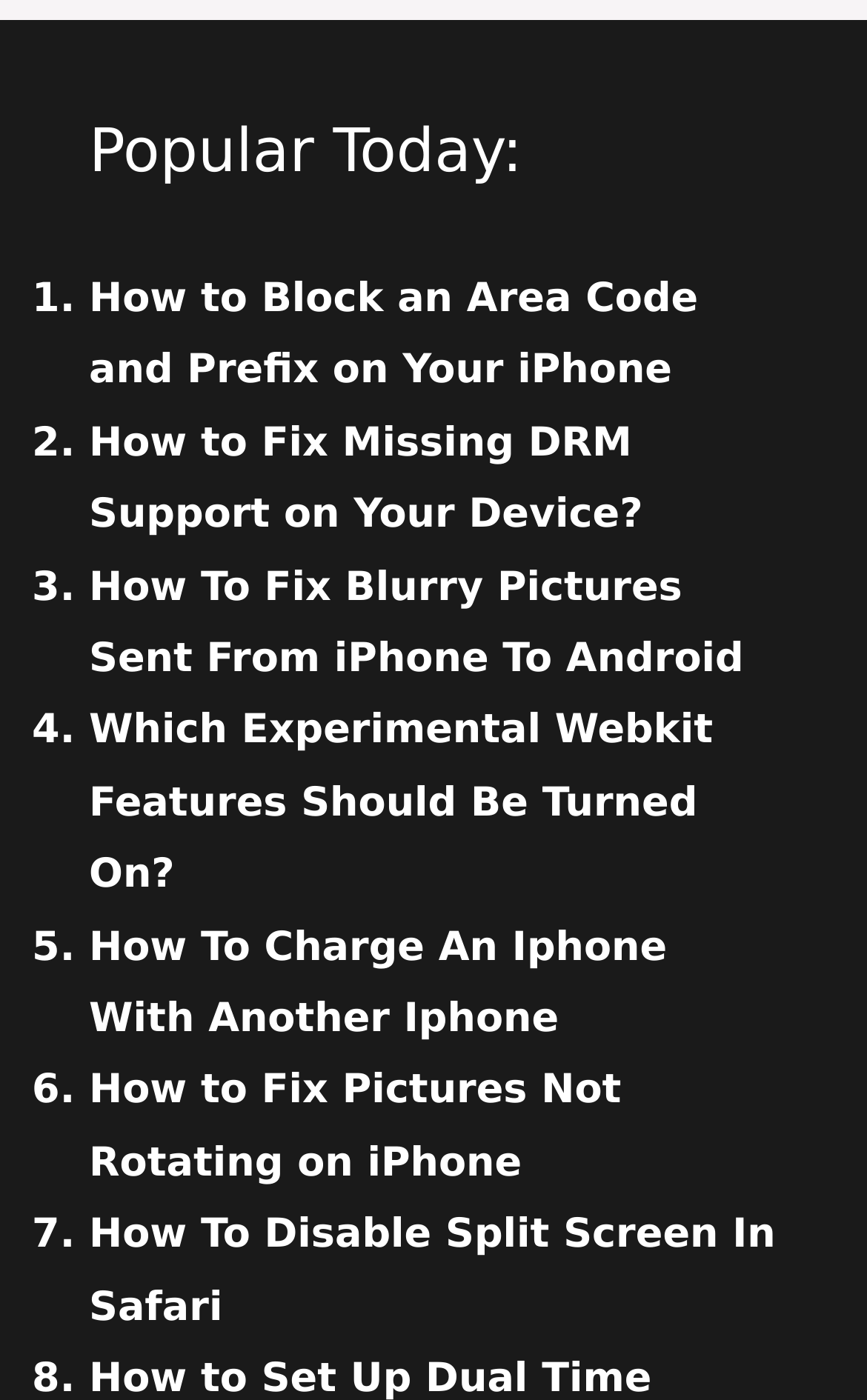How many links are listed under 'Popular Today'?
Respond to the question with a well-detailed and thorough answer.

I counted the number of links listed under the 'Popular Today:' heading, which are 7 in total.